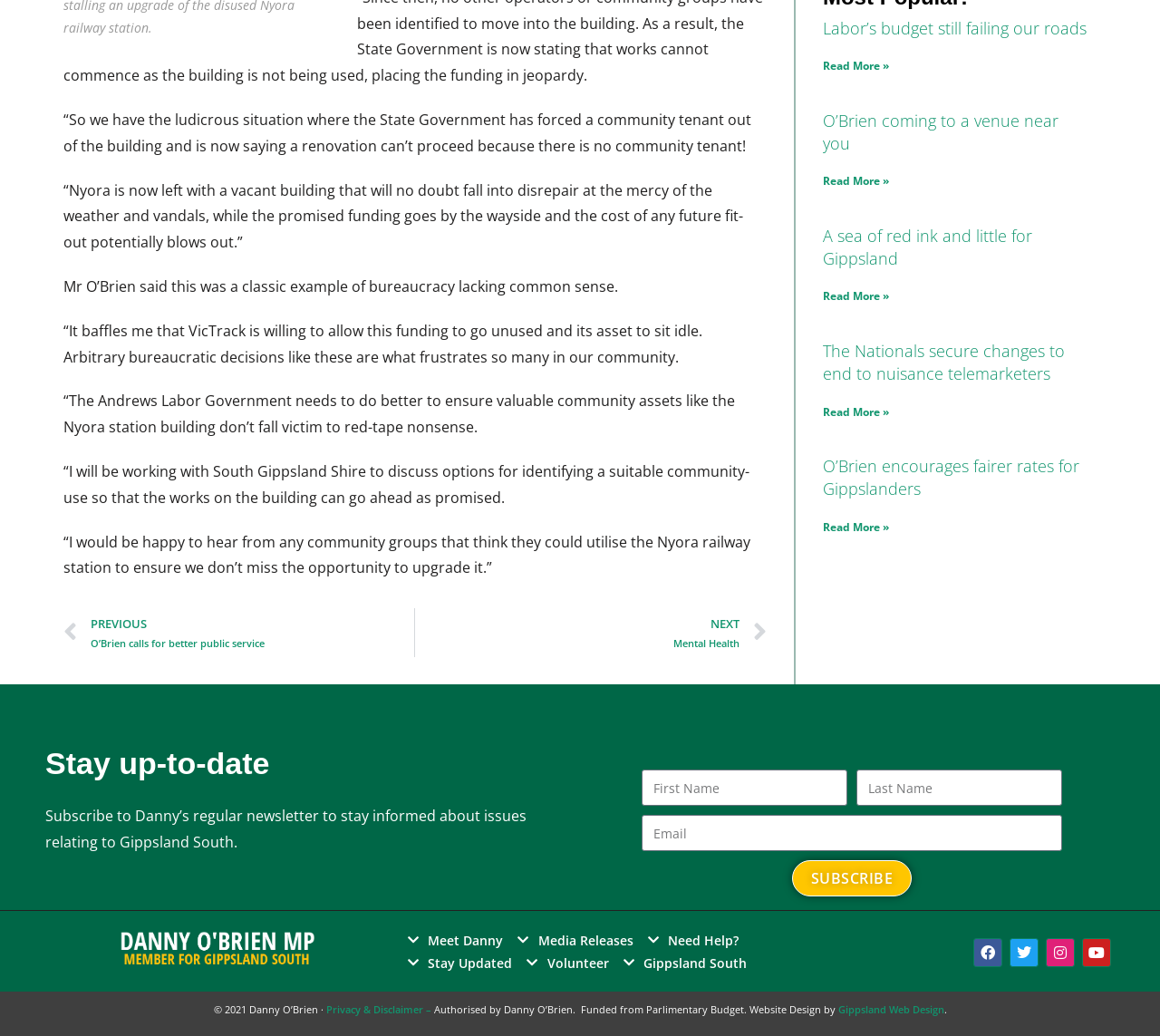Using the provided description: "Youtube", find the bounding box coordinates of the corresponding UI element. The output should be four float numbers between 0 and 1, in the format [left, top, right, bottom].

[0.933, 0.905, 0.958, 0.933]